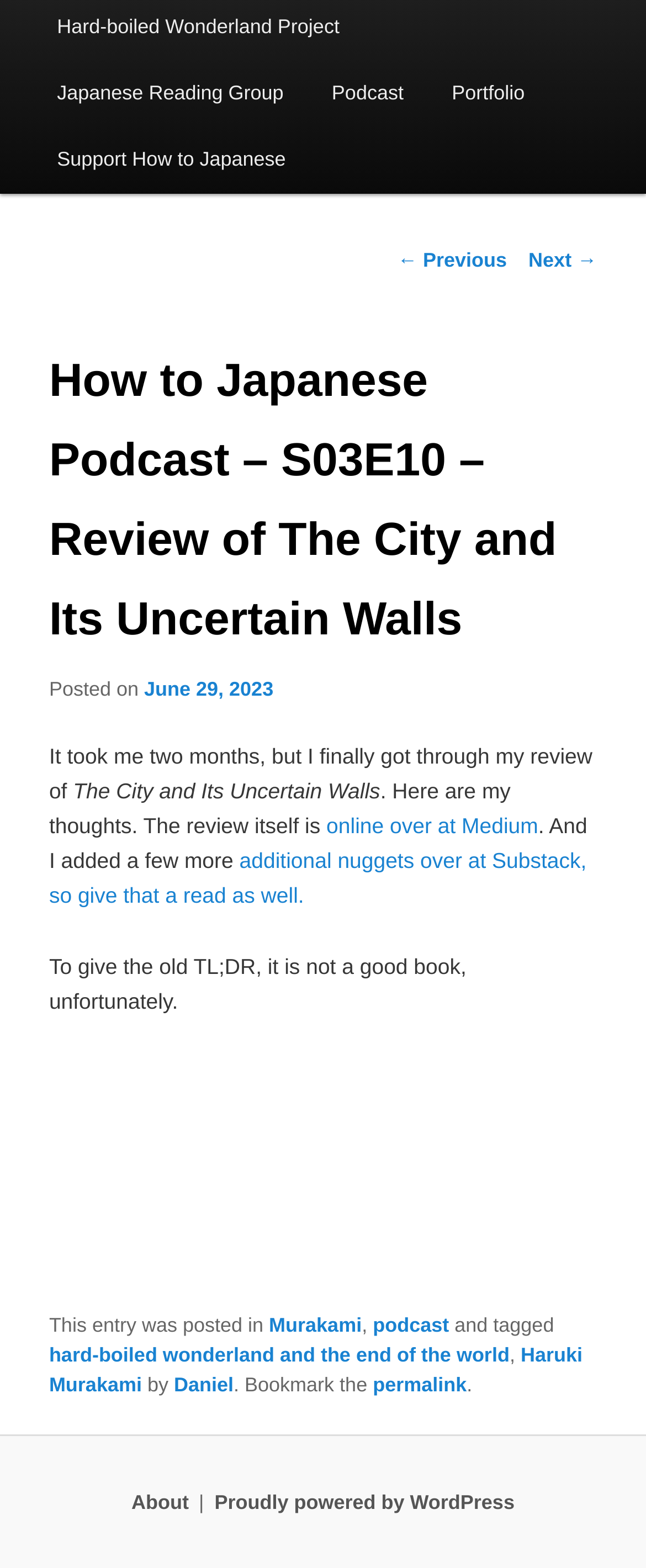Extract the bounding box coordinates of the UI element described: "Haruki Murakami". Provide the coordinates in the format [left, top, right, bottom] with values ranging from 0 to 1.

[0.076, 0.857, 0.902, 0.891]